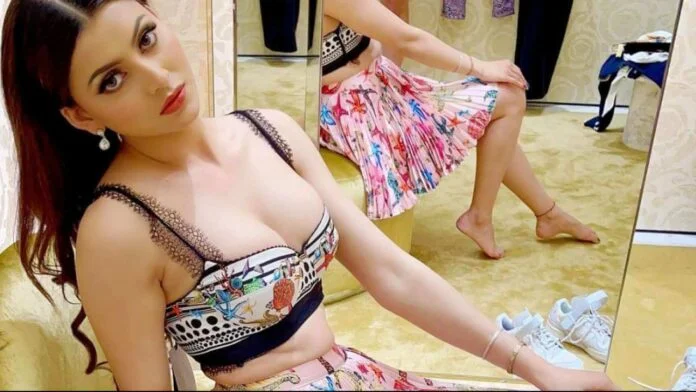Use a single word or phrase to answer the following:
What is she interacting with in the mirror?

Her reflection